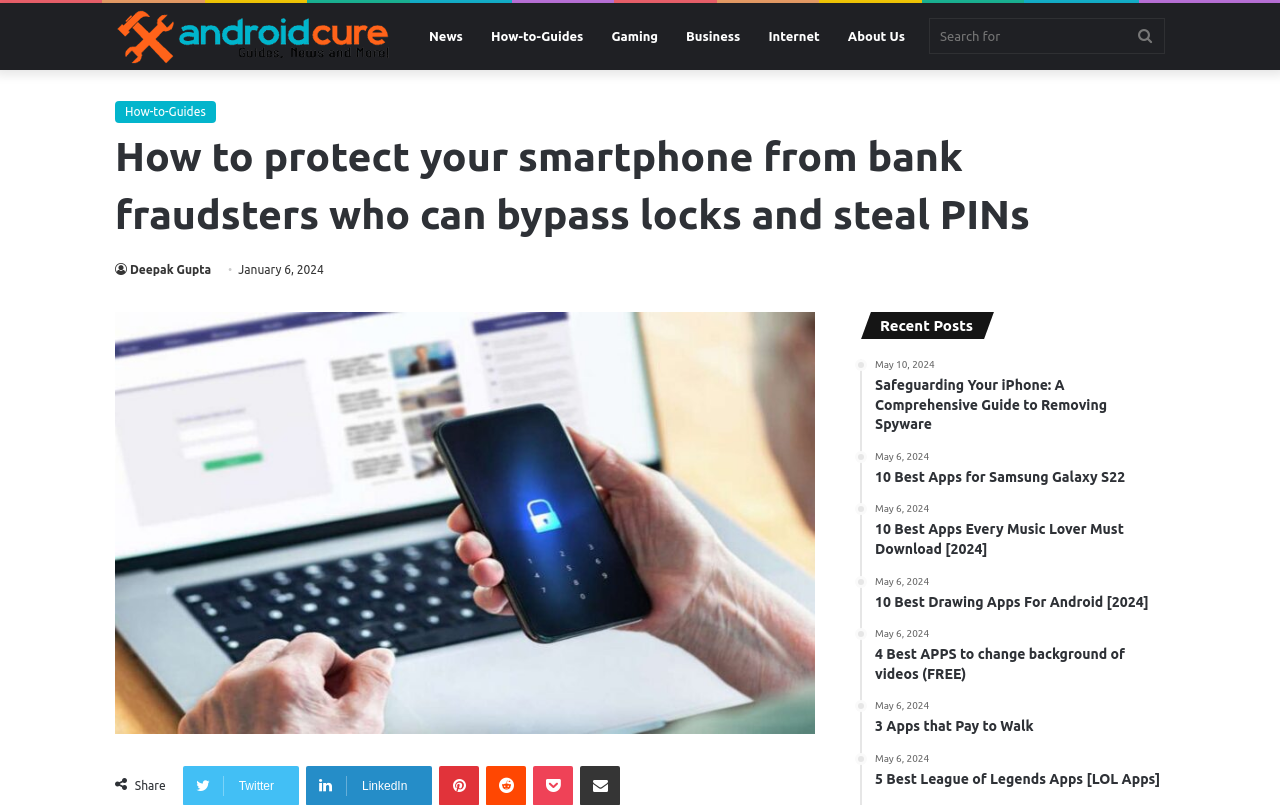Could you find the bounding box coordinates of the clickable area to complete this instruction: "Go to How-to-Guides"?

[0.09, 0.125, 0.169, 0.153]